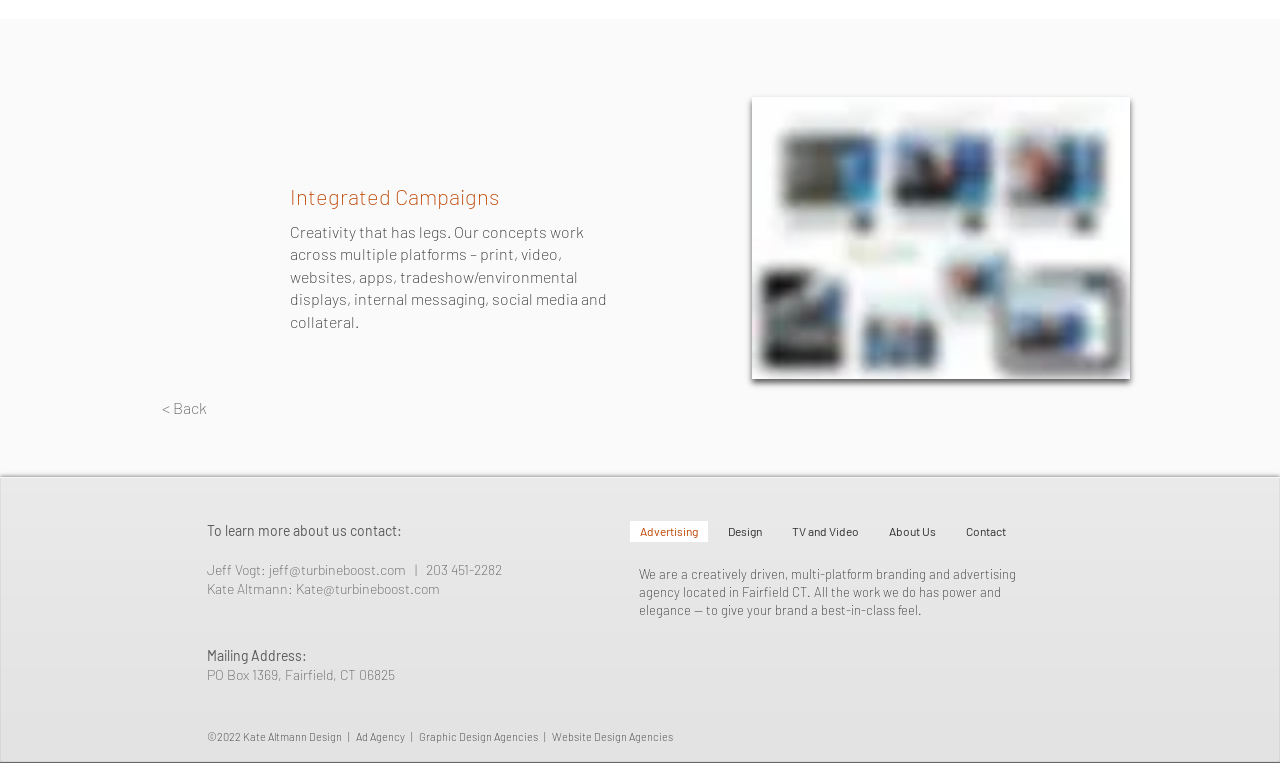Determine the bounding box coordinates for the area that needs to be clicked to fulfill this task: "View Kate Altmann Design, Laticrete Project Safety integrated campaign". The coordinates must be given as four float numbers between 0 and 1, i.e., [left, top, right, bottom].

[0.588, 0.127, 0.883, 0.496]